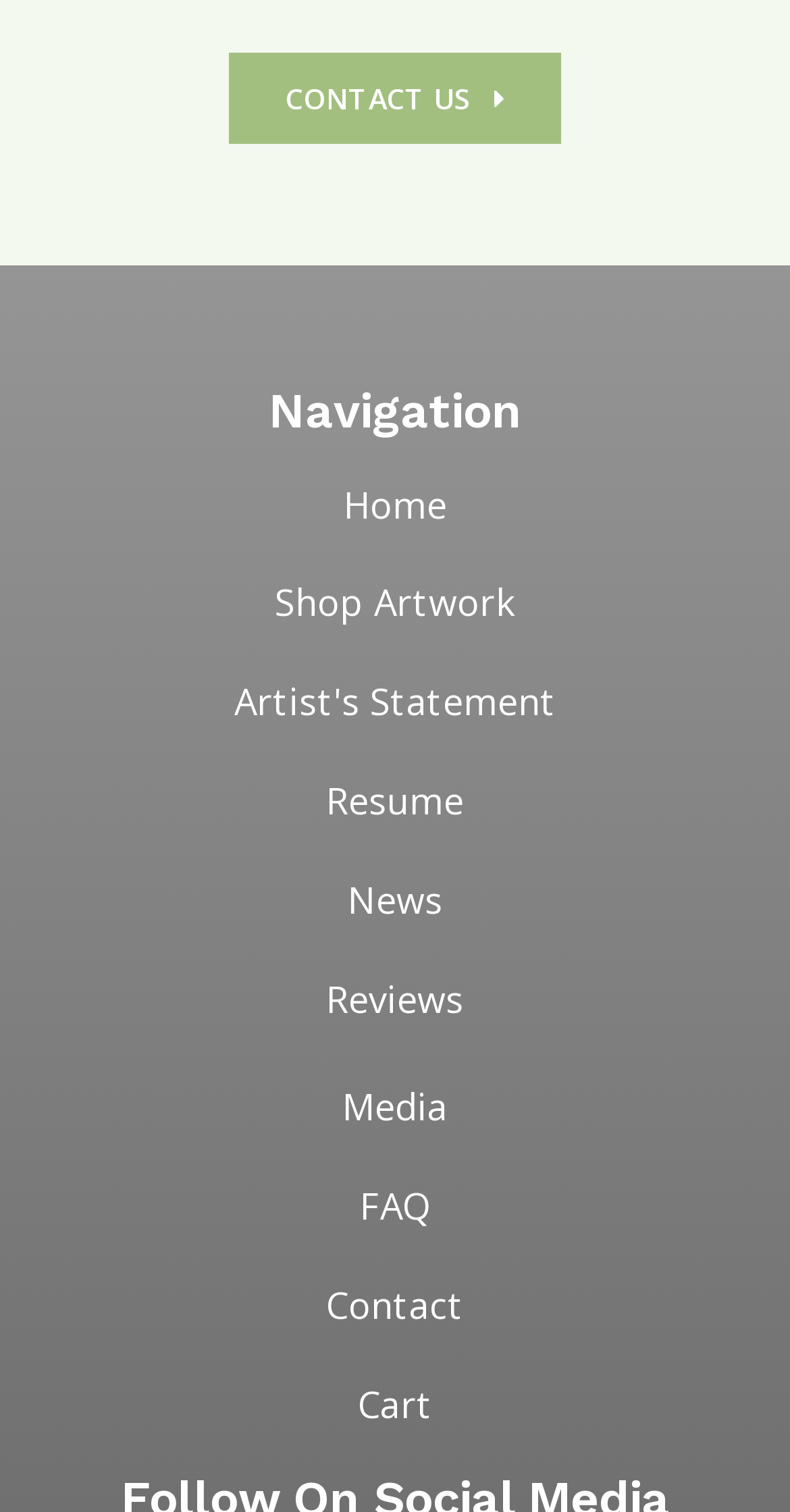What is the purpose of the 'CONTACT US' link?
Using the visual information, respond with a single word or phrase.

To contact the website owner